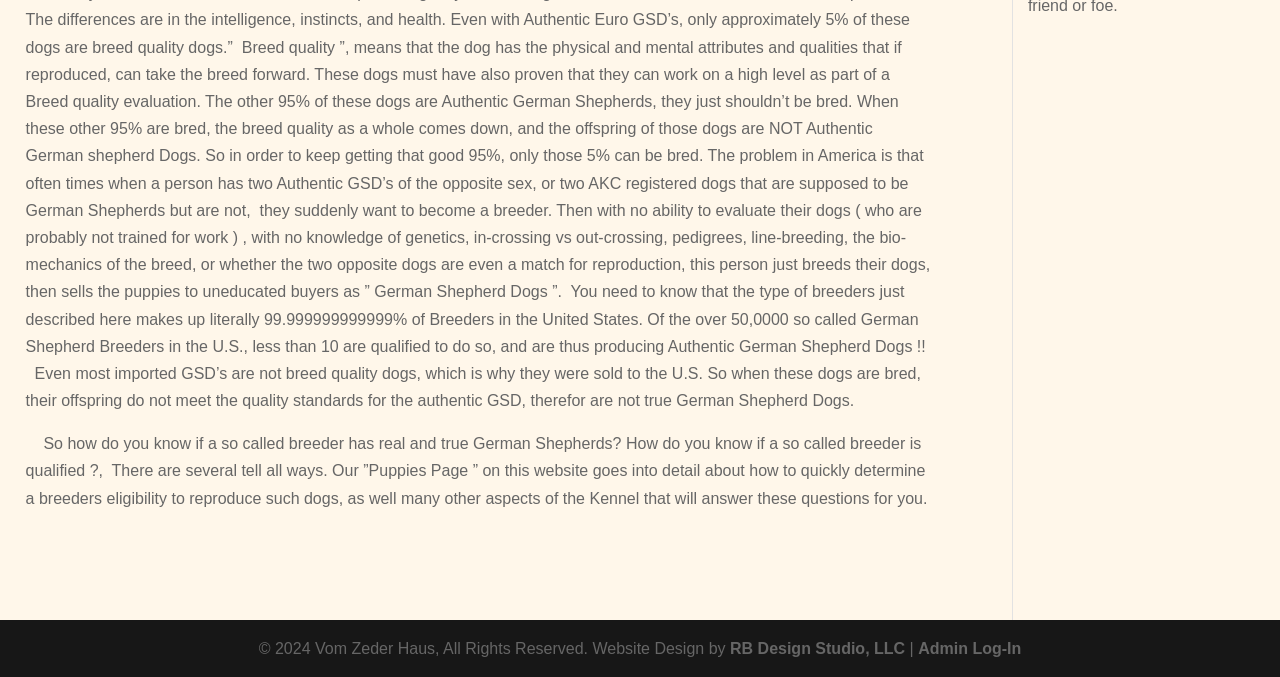Provide the bounding box coordinates for the UI element that is described by this text: "Admin Log-In". The coordinates should be in the form of four float numbers between 0 and 1: [left, top, right, bottom].

[0.717, 0.945, 0.798, 0.97]